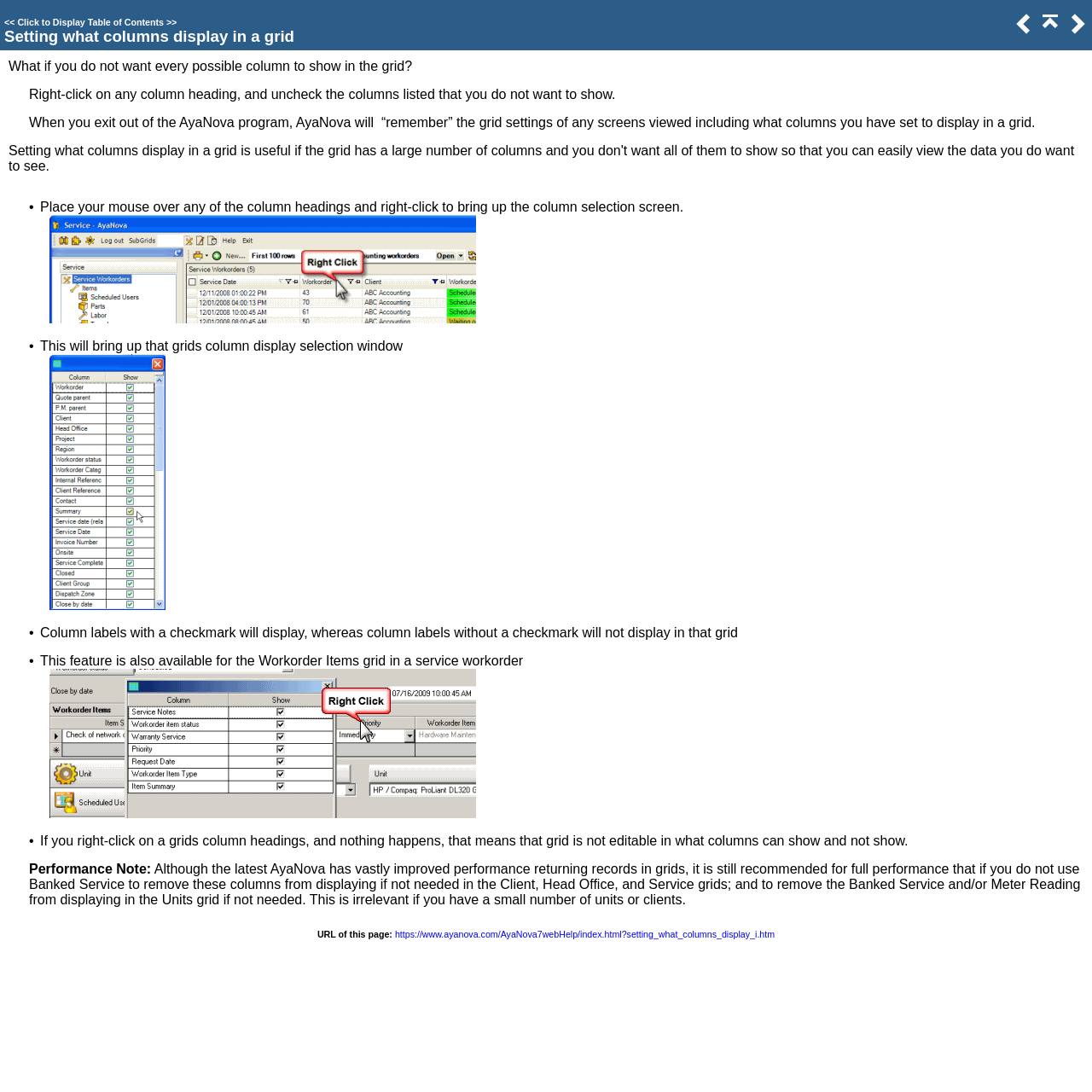Locate the UI element described by title="Parent Chapter" and provide its bounding box coordinates. Use the format (top-left x, top-left y, bottom-right x, bottom-right y) with all values as floating point numbers between 0 and 1.

[0.949, 0.022, 0.974, 0.034]